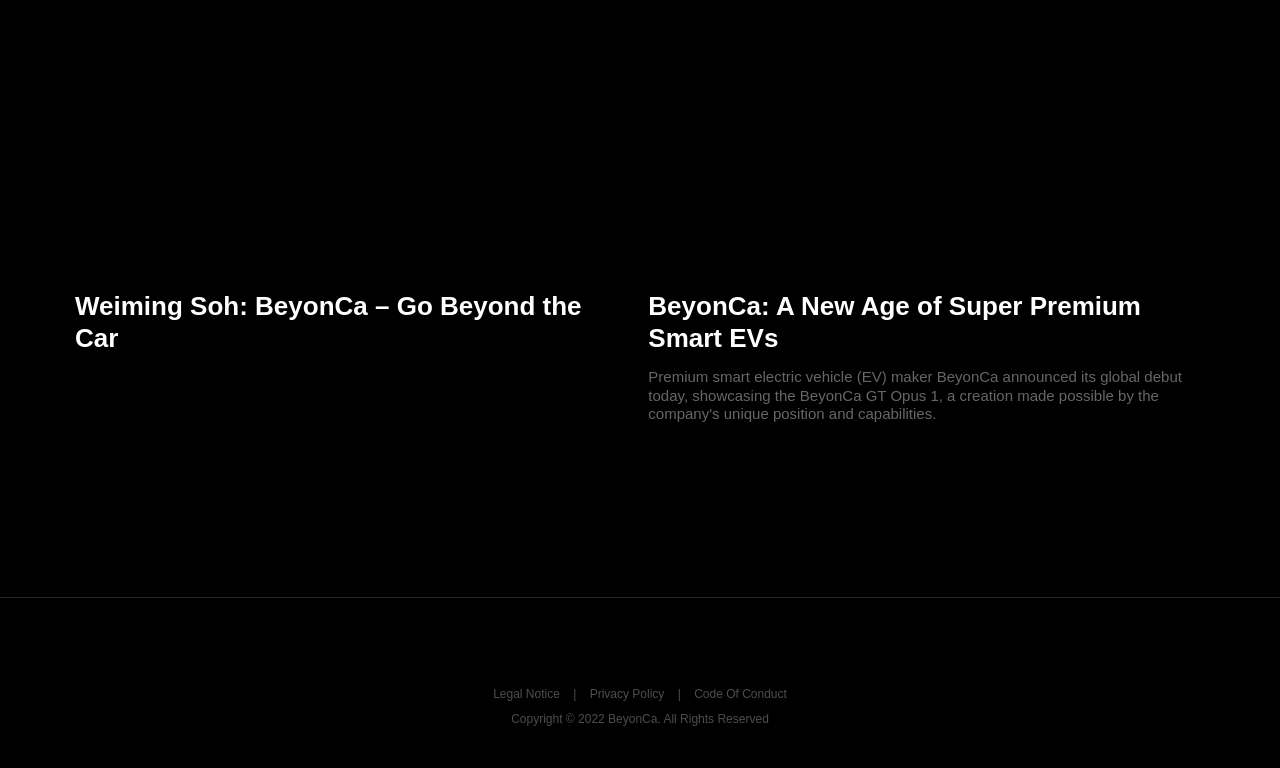Extract the bounding box coordinates for the HTML element that matches this description: "Legal Notice". The coordinates should be four float numbers between 0 and 1, i.e., [left, top, right, bottom].

[0.385, 0.892, 0.437, 0.915]